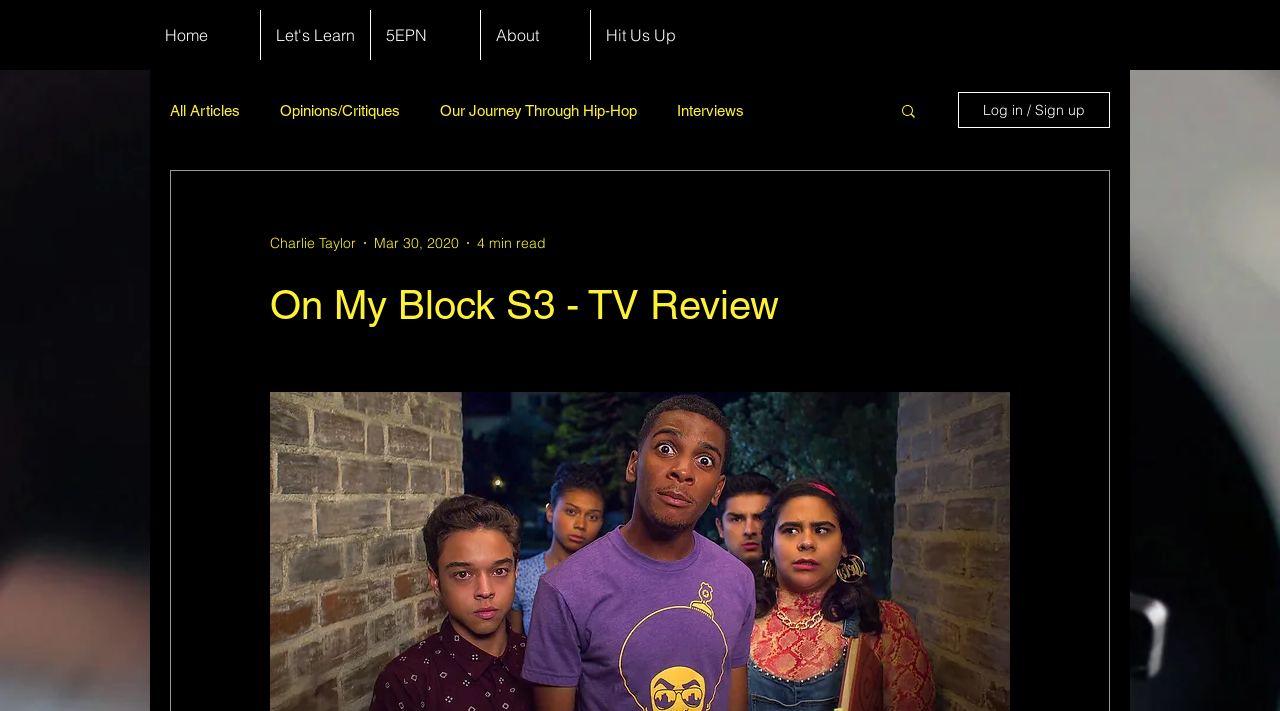What is the purpose of the button at [0.702, 0.143, 0.717, 0.173]?
Based on the image, give a concise answer in the form of a single word or short phrase.

Search